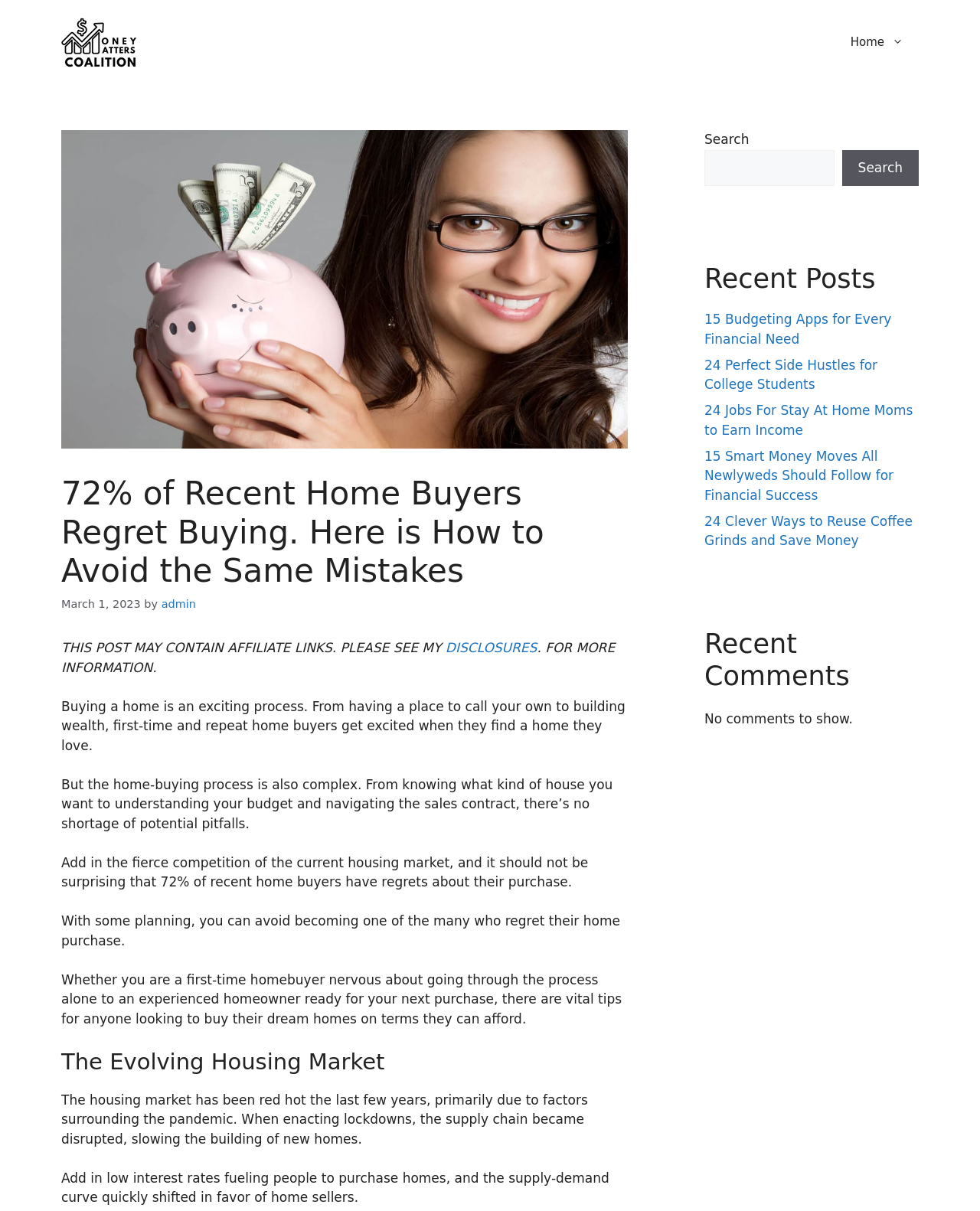What is the topic of the article?
Examine the image closely and answer the question with as much detail as possible.

I found the topic of the article by reading the heading and the static text below it, which mentions 'home buyers' and 'home purchase', indicating that the article is about home buying.